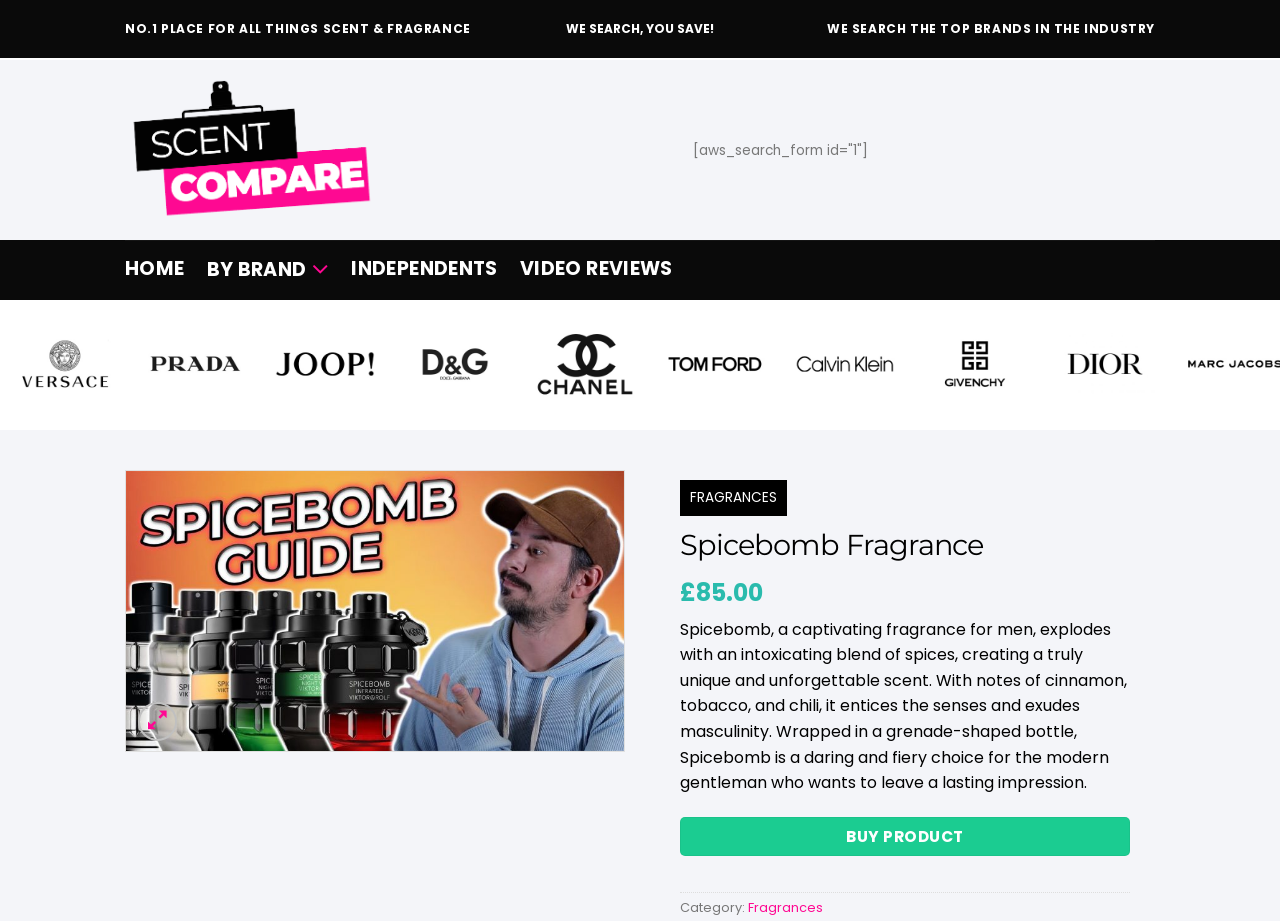What is the price of the Spicebomb fragrance?
Please look at the screenshot and answer using one word or phrase.

£85.00